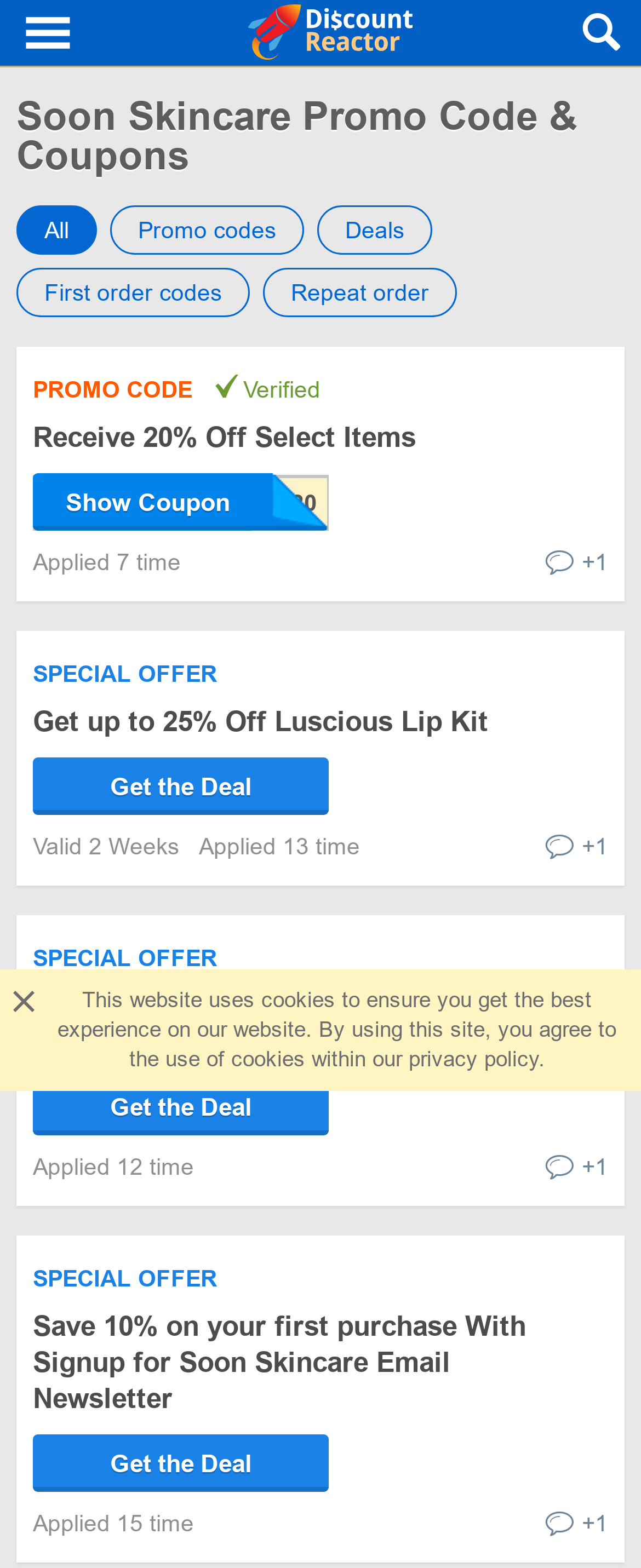Locate the bounding box of the UI element defined by this description: "+1". The coordinates should be given as four float numbers between 0 and 1, formatted as [left, top, right, bottom].

[0.849, 0.962, 0.949, 0.981]